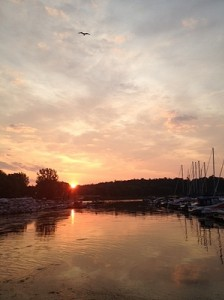Explain the image in a detailed way.

The image captures a serene sunrise over a tranquil marina, where the warm hues of the sun light up the sky, creating a picturesque backdrop. The water reflects the soft orange and pink colors, enhancing the peaceful atmosphere. In the distance, several sailboats are moored, their silhouettes adding to the scene’s charm. A solitary bird soars through the sky, further emphasizing the calmness and beauty of the early morning. This moment evokes a sense of adventure and anticipation as the crew prepares to set off on their journey, surrounded by the splendor of nature.